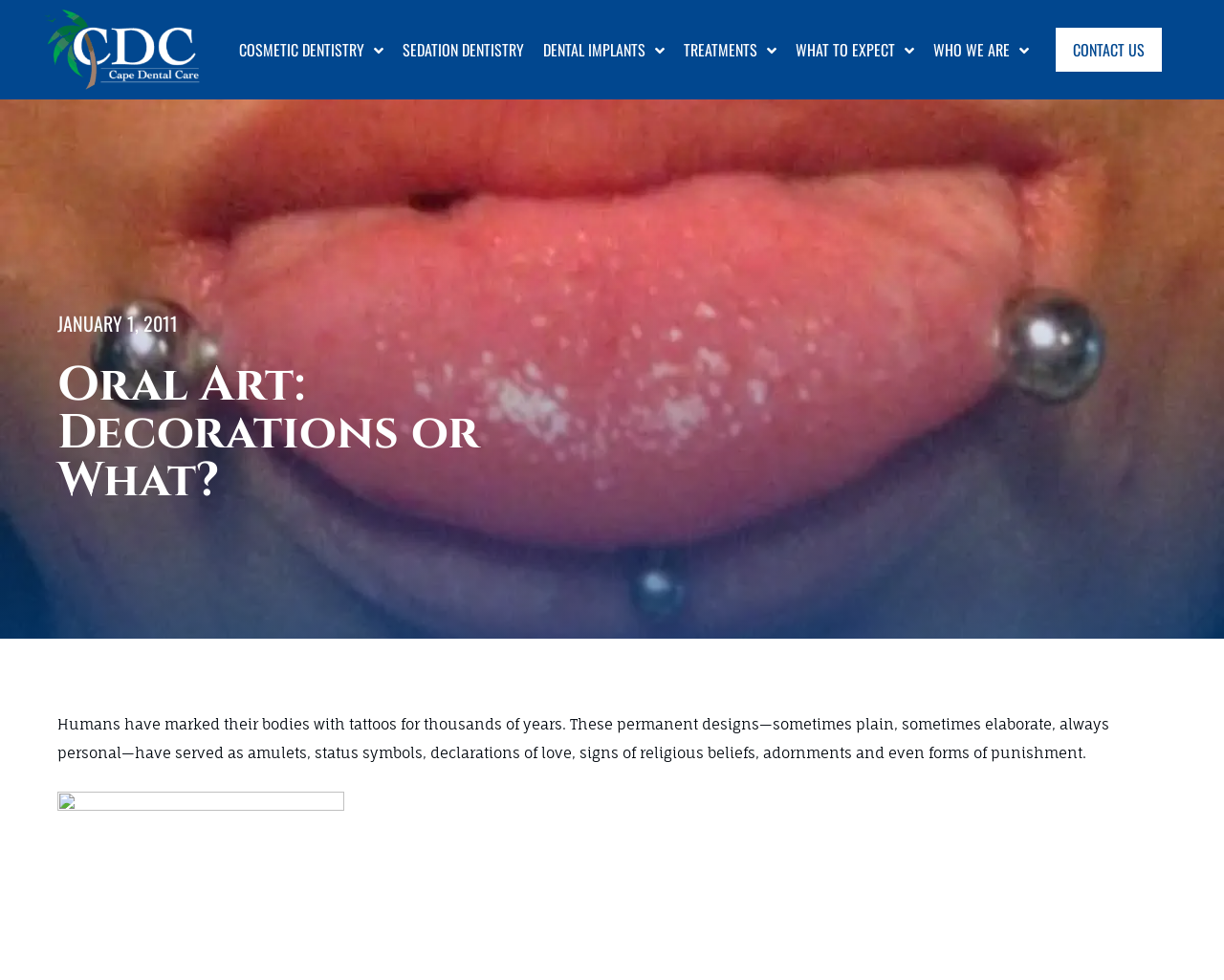What is the topic of the article on the webpage?
Based on the screenshot, provide your answer in one word or phrase.

Tattoos and body markings